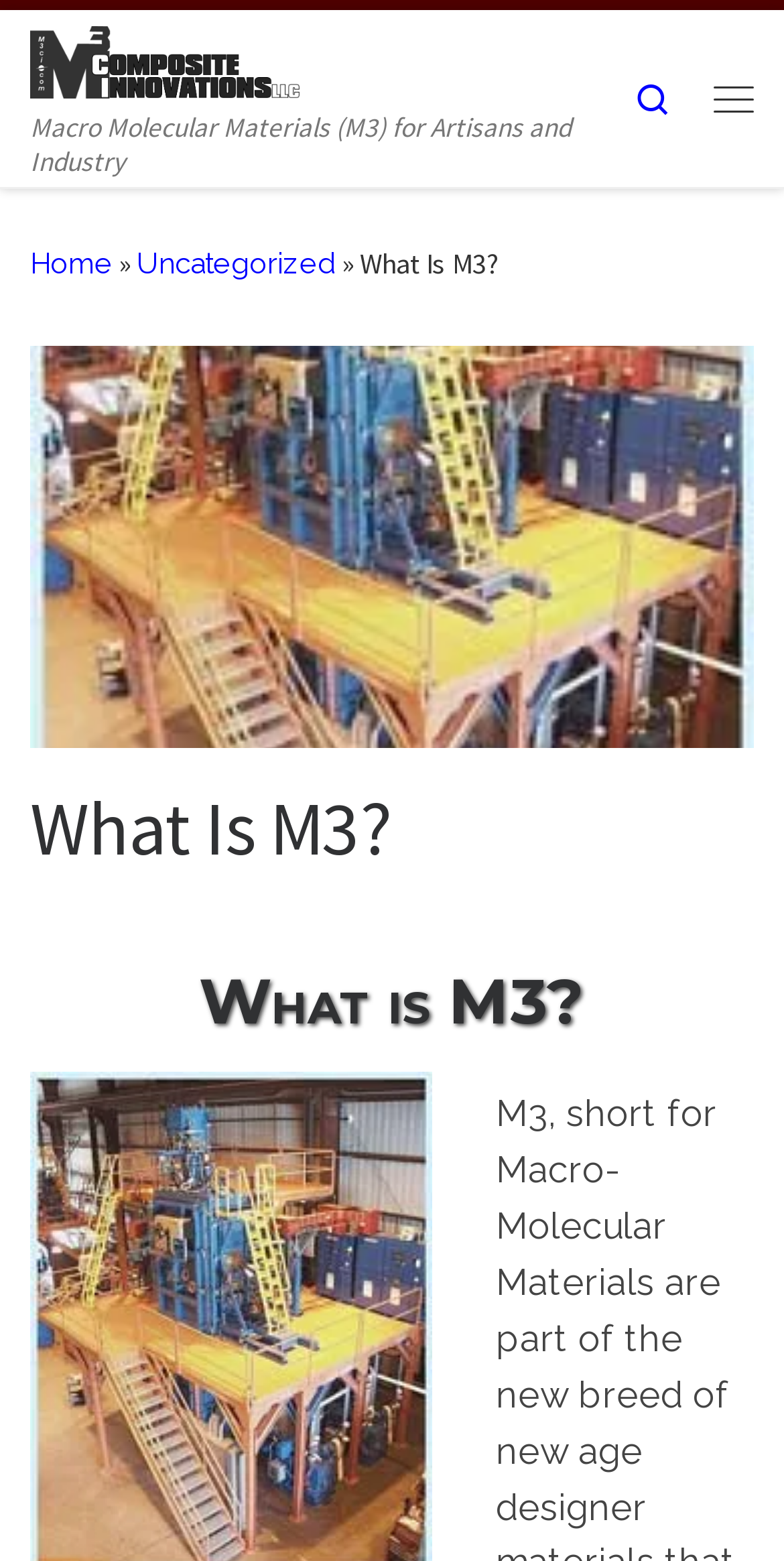Explain the contents of the webpage comprehensively.

The webpage is about M3, short for Macro-Molecular Materials, which are a new breed of designer materials used in various applications, including the Stealth Bomber and the International Space Station.

At the top left of the page, there is a link to "Skip to content" and a link to the website's title, "M3 Composite Innovations | Macro Molecular Materials (M3) for Artisans and Industry", accompanied by a small "Back Home" image. 

On the top right, there is a search icon represented by "\ue802" and a "Menu" button. 

Below the top section, there is a navigation menu with links to "Home", "Uncategorized", and "What Is M3?", separated by "»" symbols. 

The main content of the page is headed by a large title "What Is M3?" which is repeated again in a smaller font size below. The content of the page is likely to provide more information about M3 materials, but the exact details are not specified.